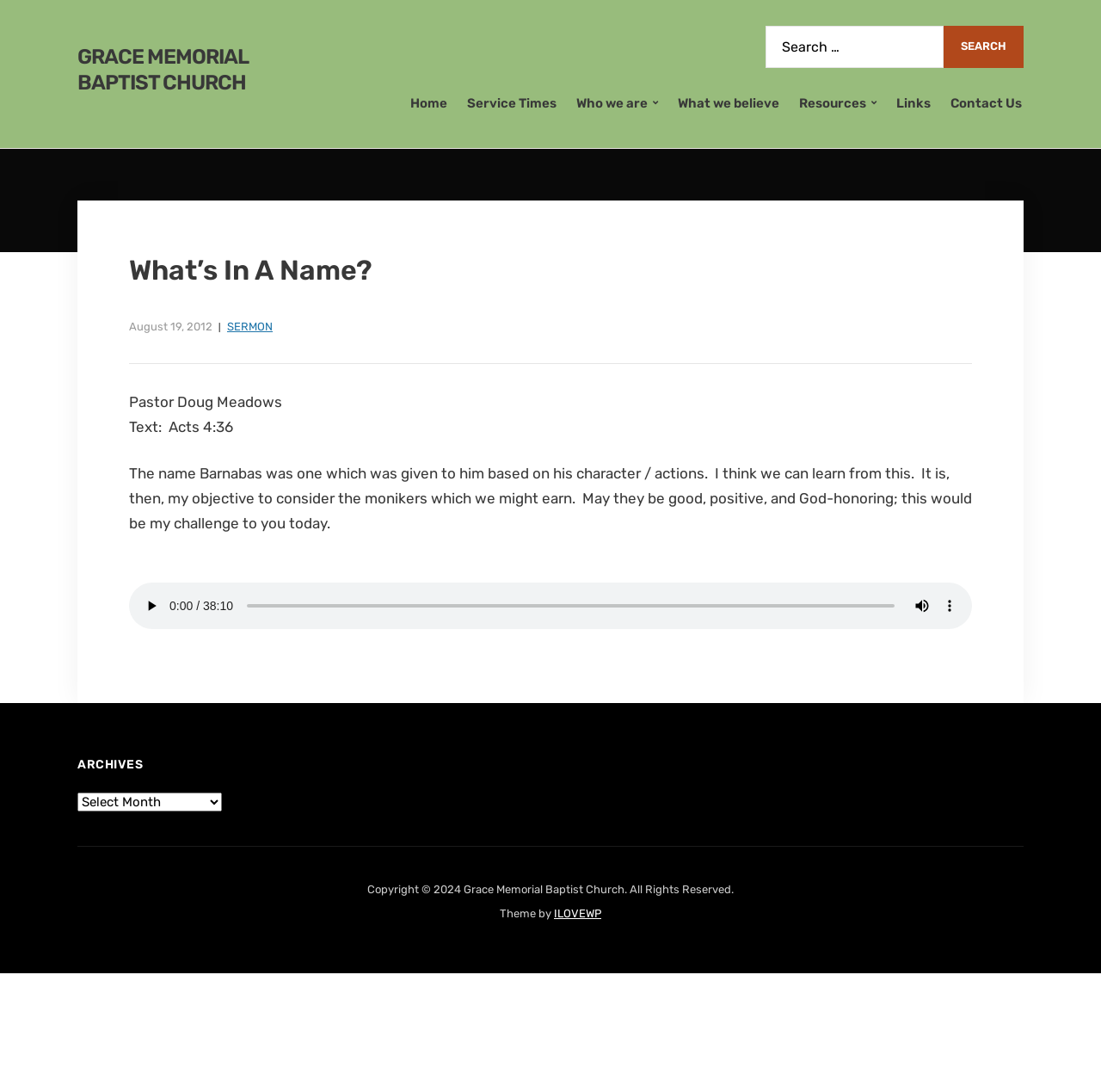What is the name of the pastor?
Provide a thorough and detailed answer to the question.

I found the answer by reading the article section, where it says 'Pastor Doug Meadows' below the heading 'What’s In A Name?'.